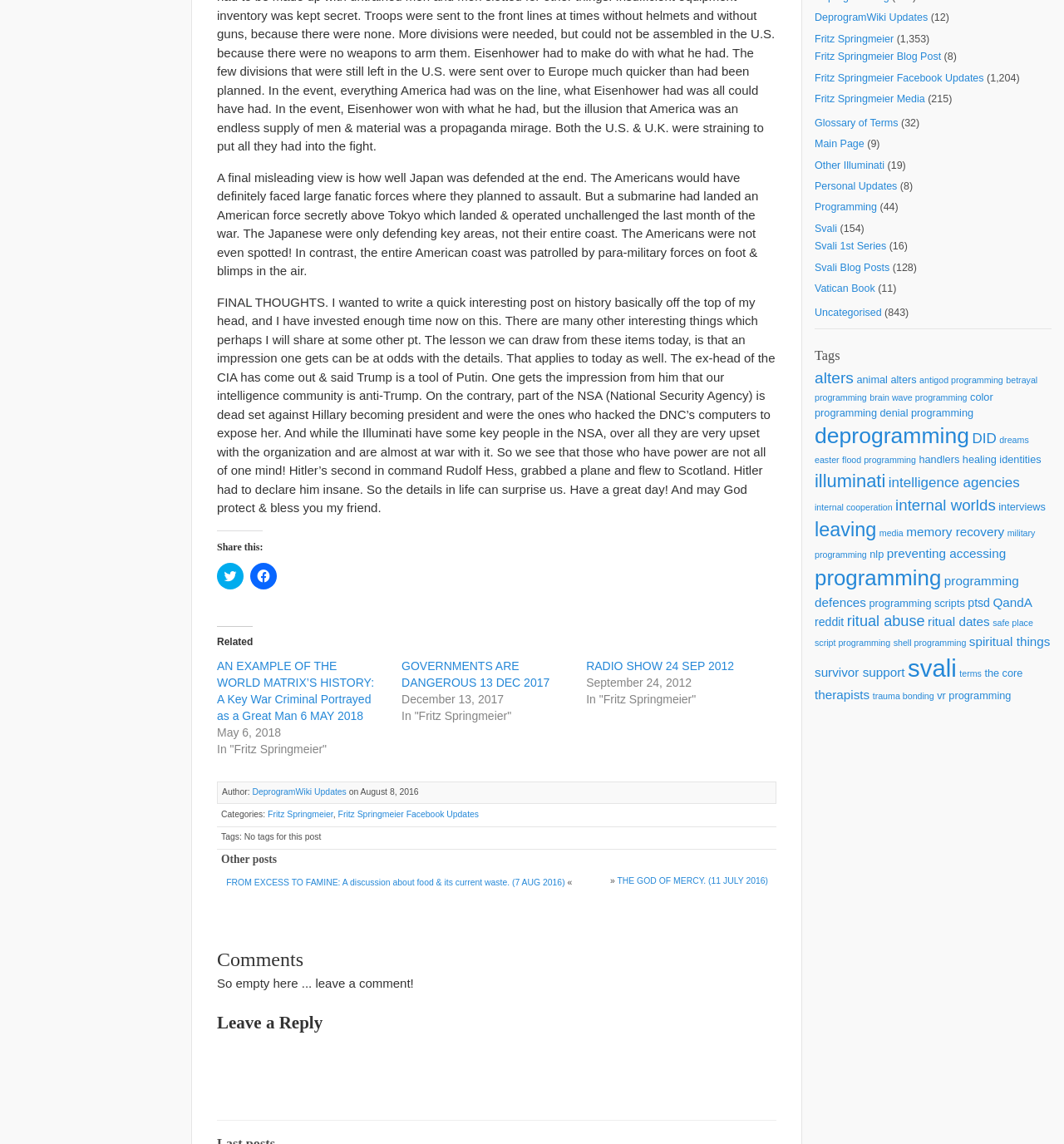Specify the bounding box coordinates of the area to click in order to execute this command: 'View other posts by Fritz Springmeier'. The coordinates should consist of four float numbers ranging from 0 to 1, and should be formatted as [left, top, right, bottom].

[0.252, 0.708, 0.313, 0.716]